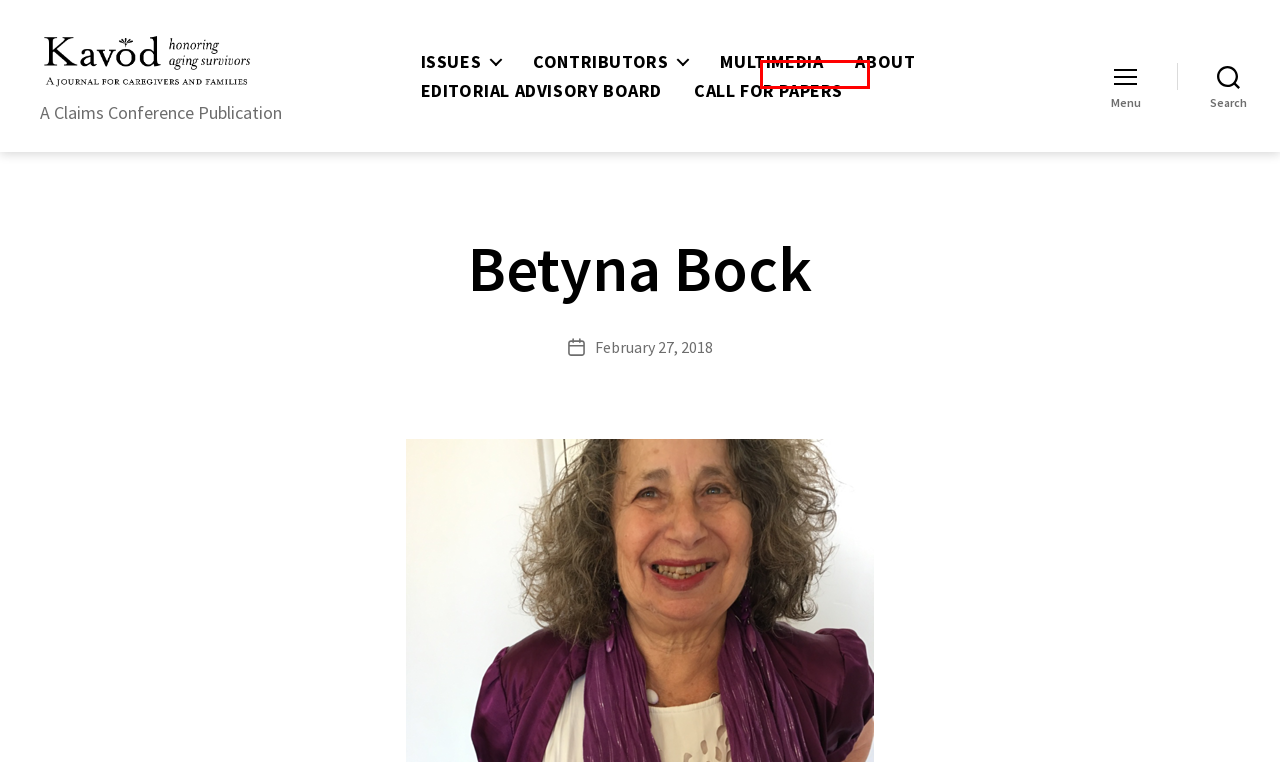Given a webpage screenshot with a red bounding box around a particular element, identify the best description of the new webpage that will appear after clicking on the element inside the red bounding box. Here are the candidates:
A. Archives - Kavod
B. Multimedia - Kavod
C. December 2016 - Kavod
D. Kavod - A Claims Conference Publication
E. About Kavod - Kavod
F. Our Contributors - Kavod
G. Call for Papers - Kavod
H. March 2015 - Kavod

B